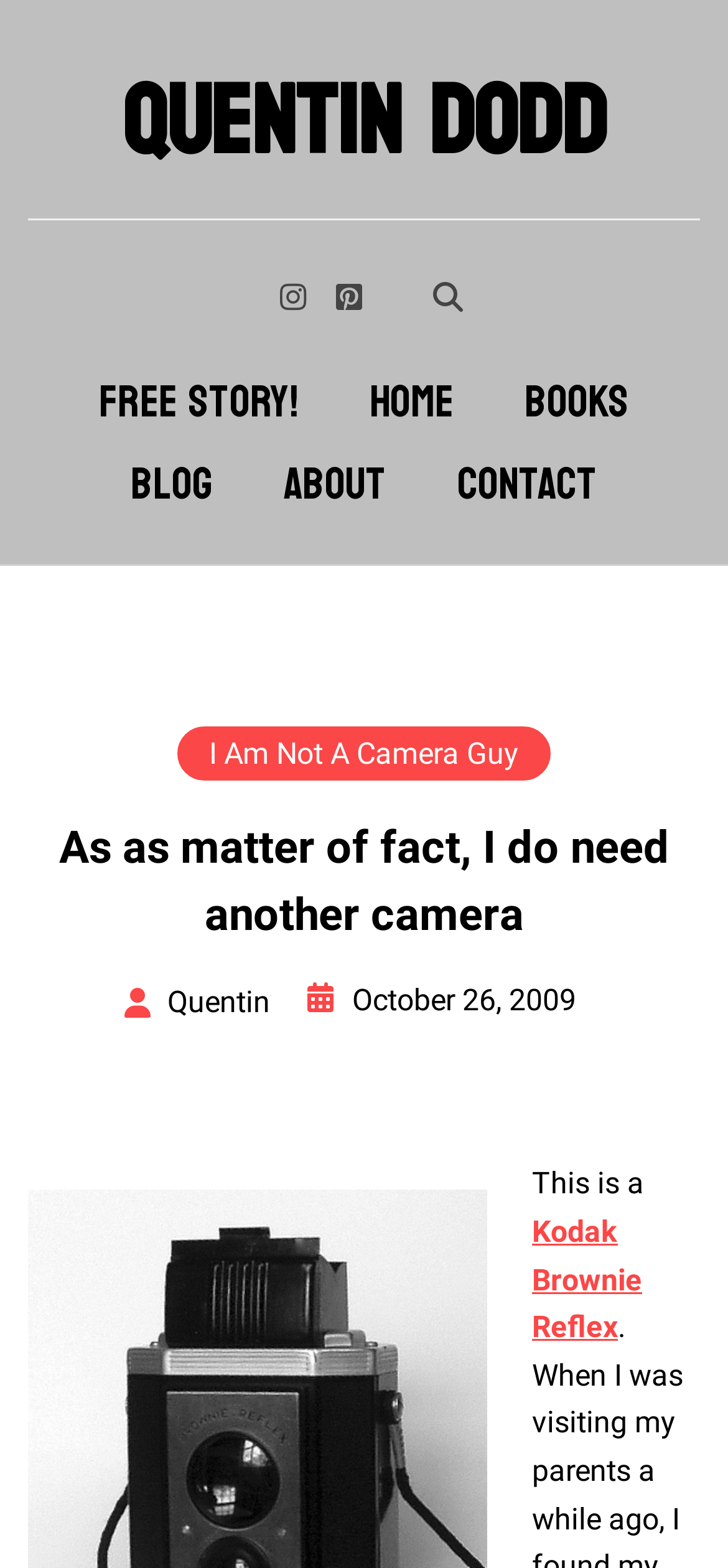Refer to the image and answer the question with as much detail as possible: How many social media links are there?

There are three social media links, represented by the link elements '', '', and '', located near the top of the webpage.